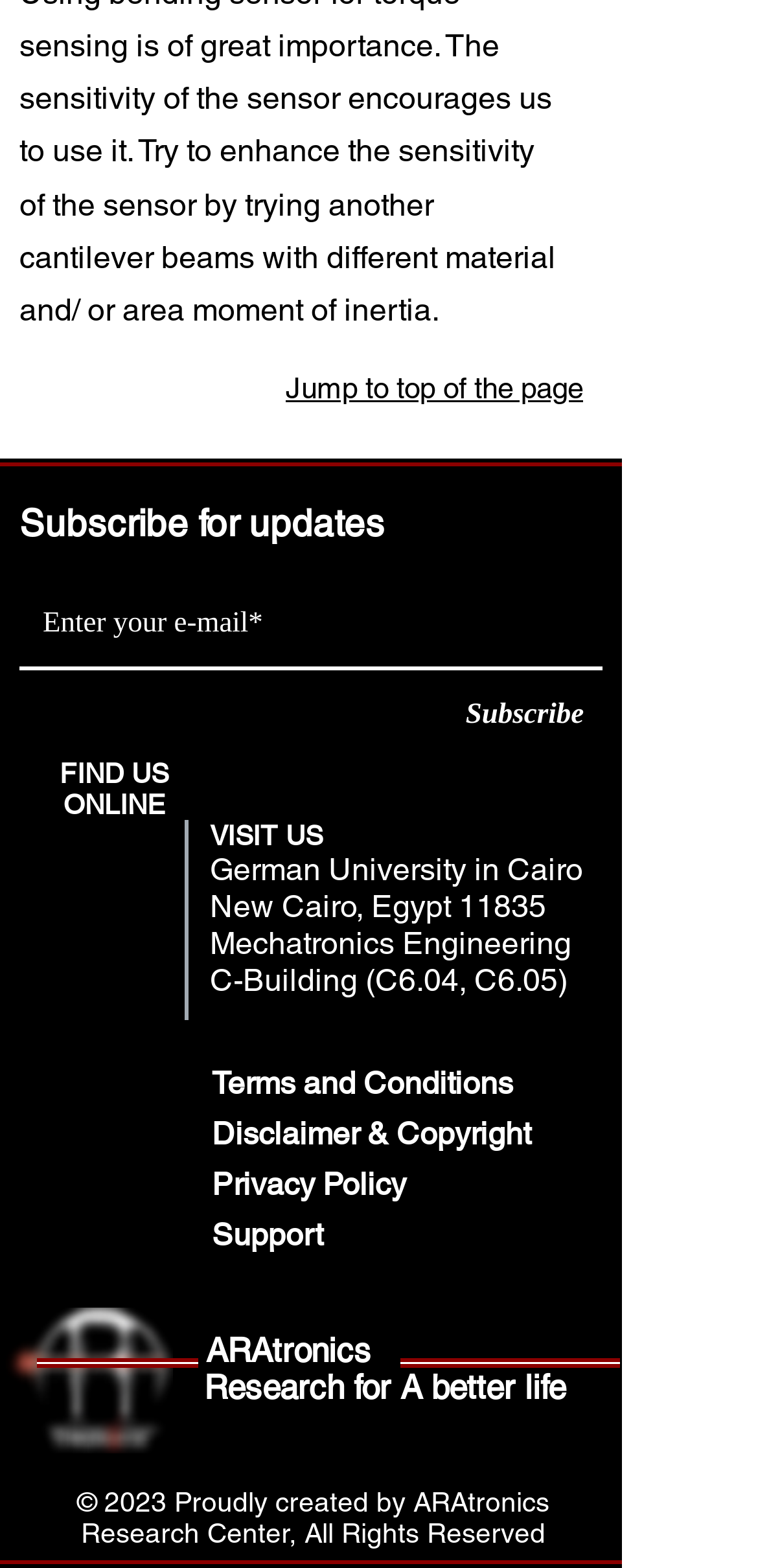Specify the bounding box coordinates of the element's region that should be clicked to achieve the following instruction: "check the sitemap". The bounding box coordinates consist of four float numbers between 0 and 1, in the format [left, top, right, bottom].

None